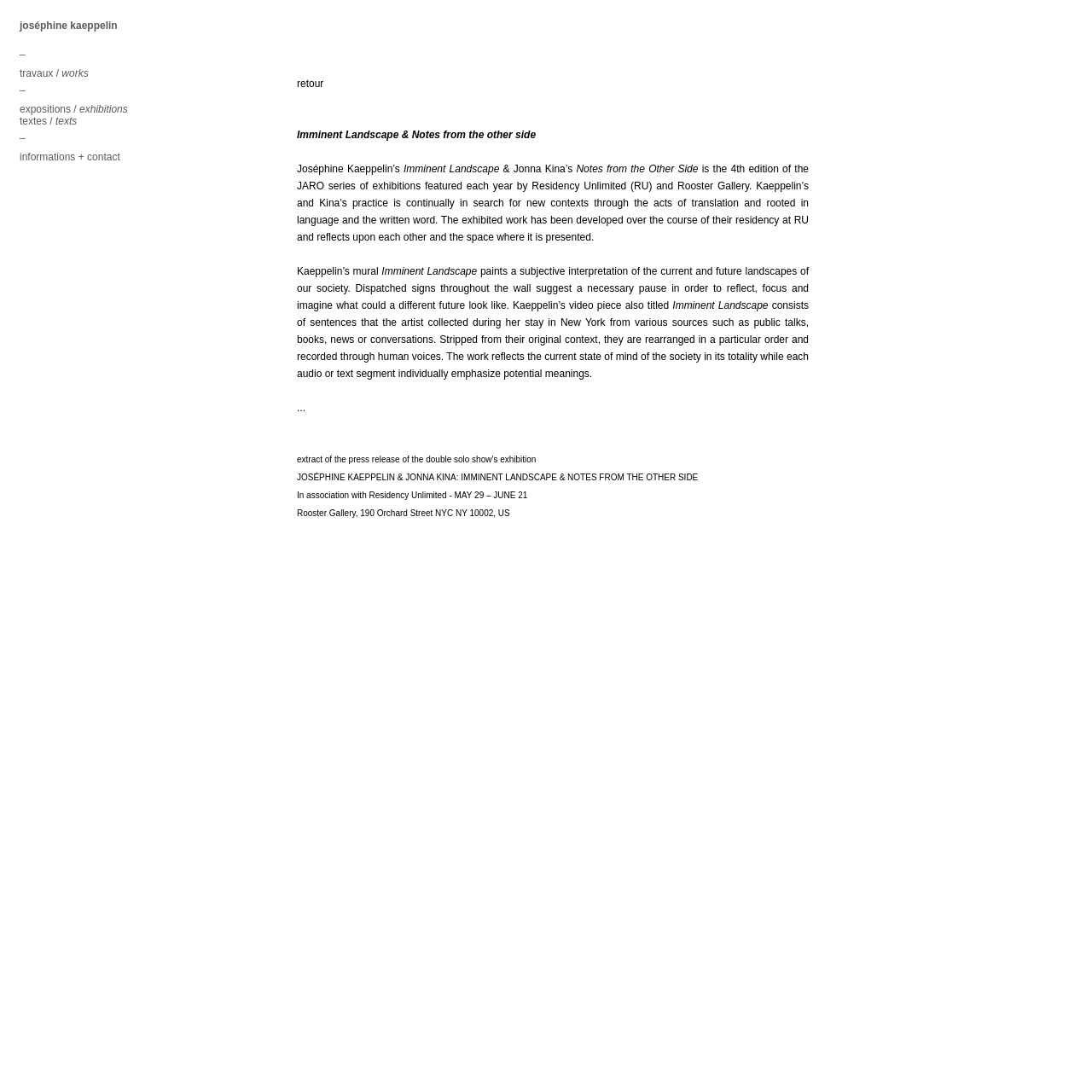Determine the bounding box coordinates of the clickable area required to perform the following instruction: "go back". The coordinates should be represented as four float numbers between 0 and 1: [left, top, right, bottom].

[0.272, 0.071, 0.296, 0.082]